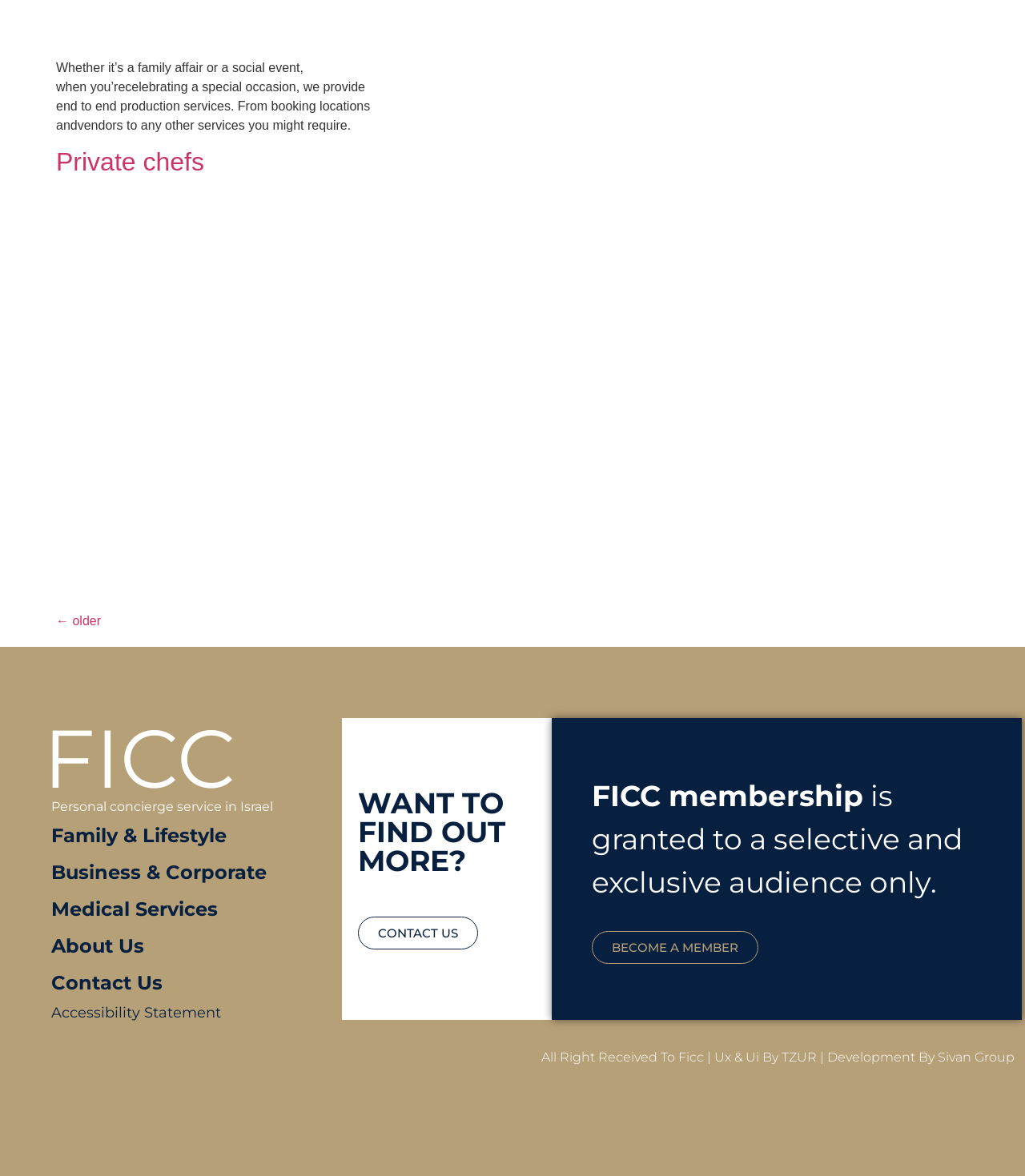Please reply to the following question using a single word or phrase: 
What is the purpose of the 'CONTACT US' button?

To contact the company